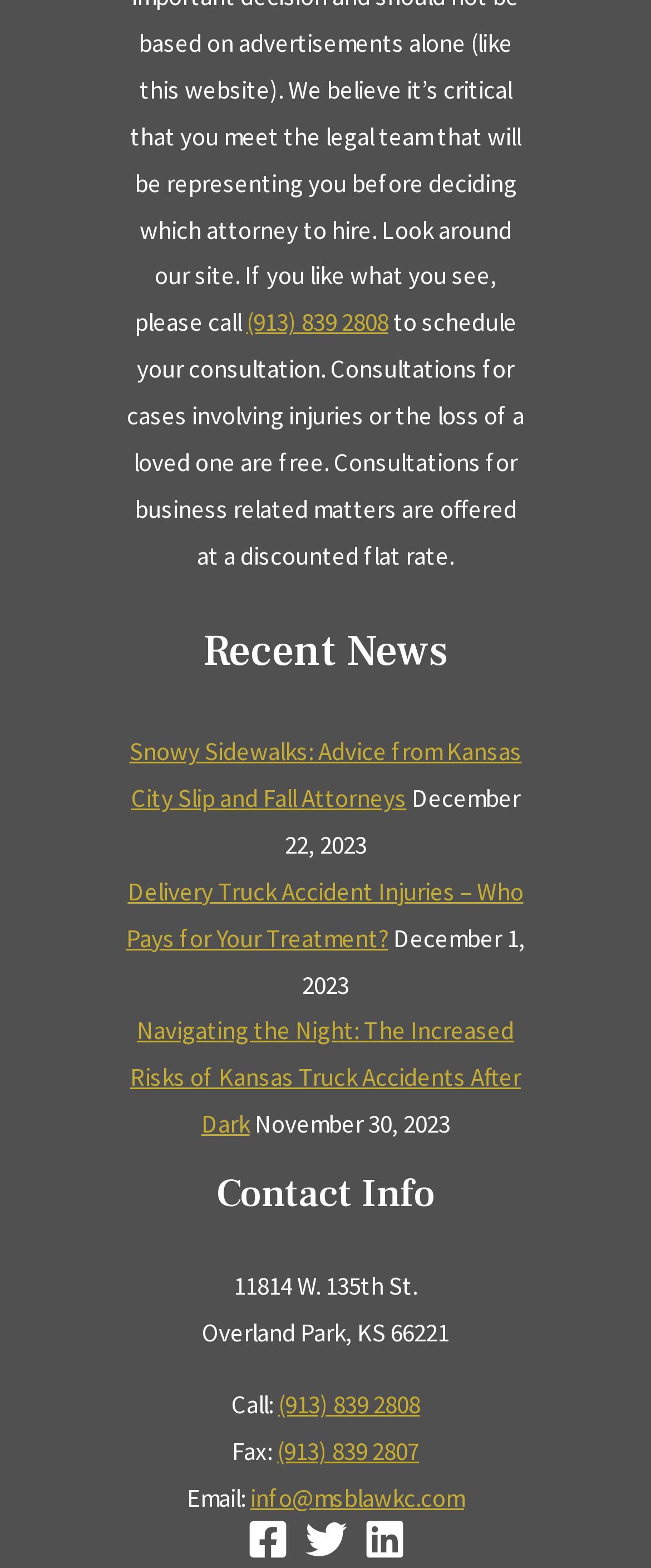Give a succinct answer to this question in a single word or phrase: 
How many social media links are present in the footer?

3